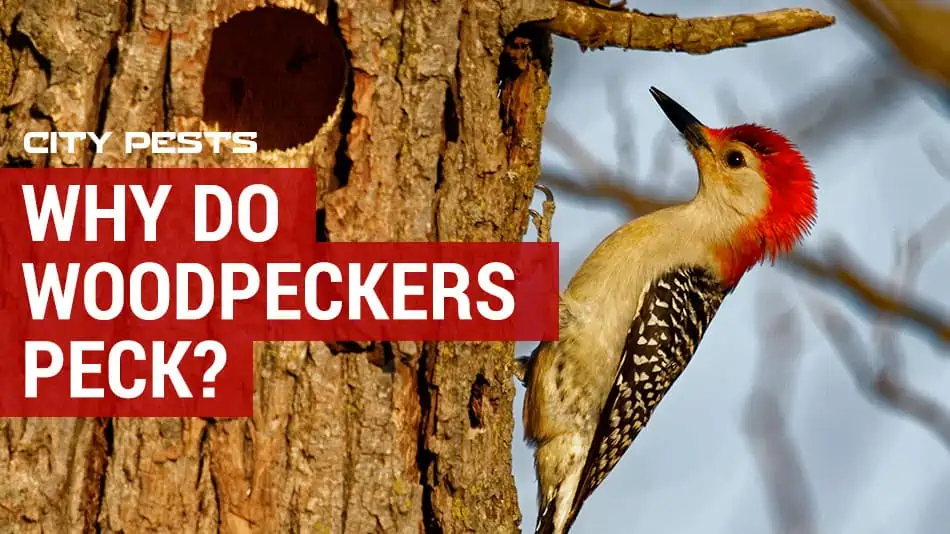Create a detailed narrative of what is happening in the image.

The image features a striking close-up of a woodpecker perched on the rough bark of a tree. Its vivid red head stands out against the natural tones of the tree, which showcases a hollow created by previous pecking. Superimposed on the image is a bold graphic text that reads "WHY DO WOODPECKERS PECK?", drawing attention to the inquiry regarding the behavior of these fascinating birds. The source of the image is identified as "City Pests," suggesting a focus on understanding woodpecker behavior in urban environments and their interactions with human structures. The overall composition emphasizes both the beauty of the woodpecker and the importance of its role in the ecosystem, particularly in relation to wood and pest management.